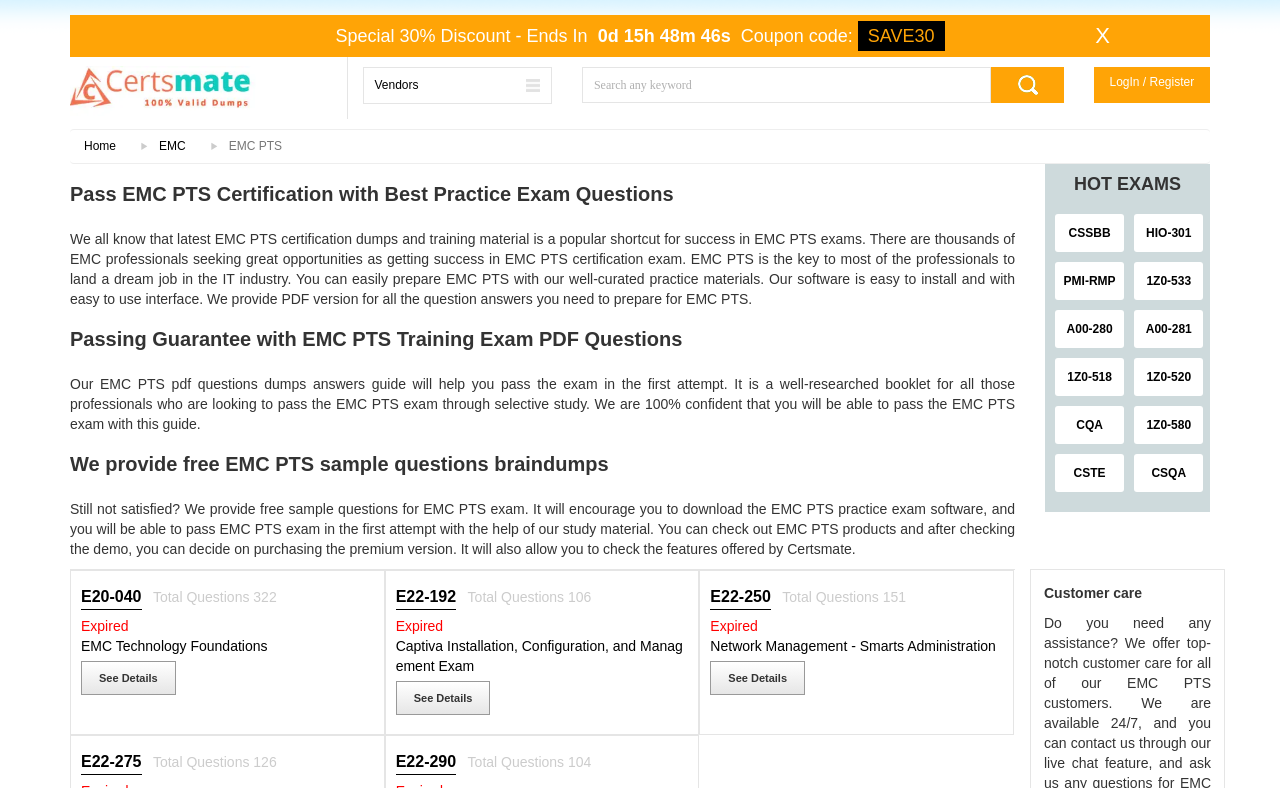What is the status of the E22-192 exam?
Kindly answer the question with as much detail as you can.

The webpage lists the E22-192 exam as 'Expired', indicating that it is no longer a valid or available exam.